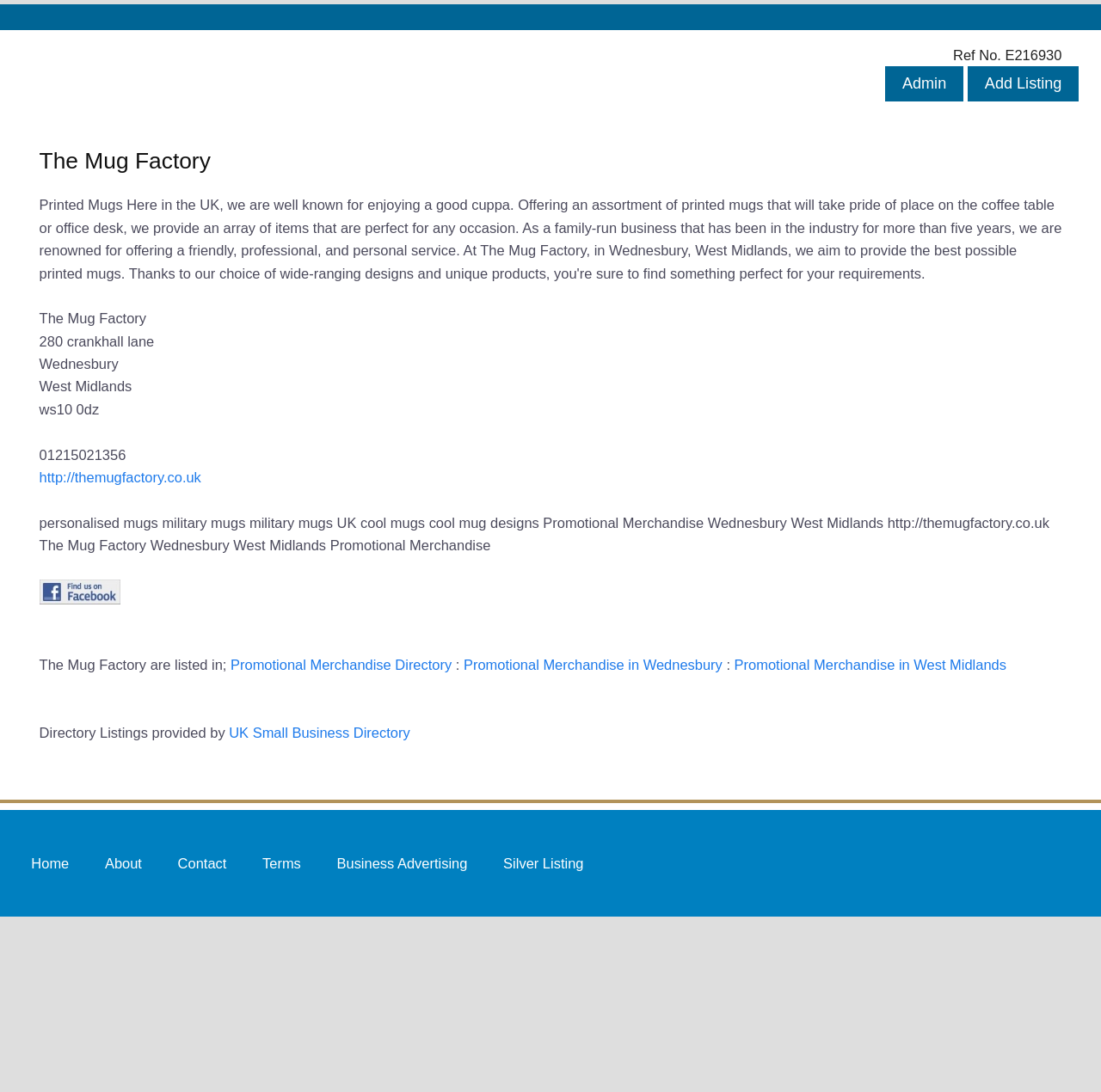Please answer the following question using a single word or phrase: 
What directory is The Mug Factory listed in?

Promotional Merchandise Directory